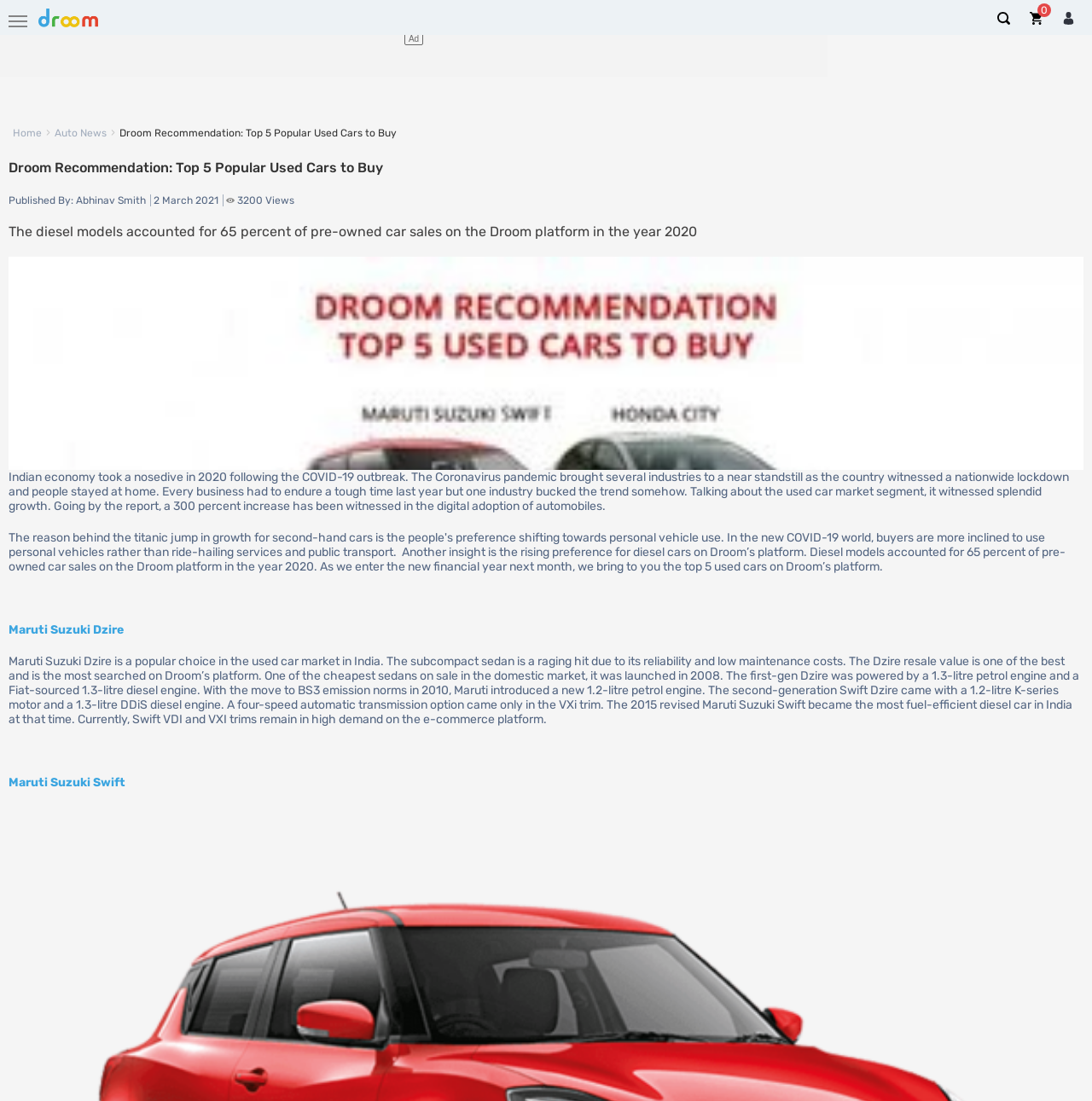Given the element description, predict the bounding box coordinates in the format (top-left x, top-left y, bottom-right x, bottom-right y), using floating point numbers between 0 and 1: Home

[0.012, 0.115, 0.038, 0.126]